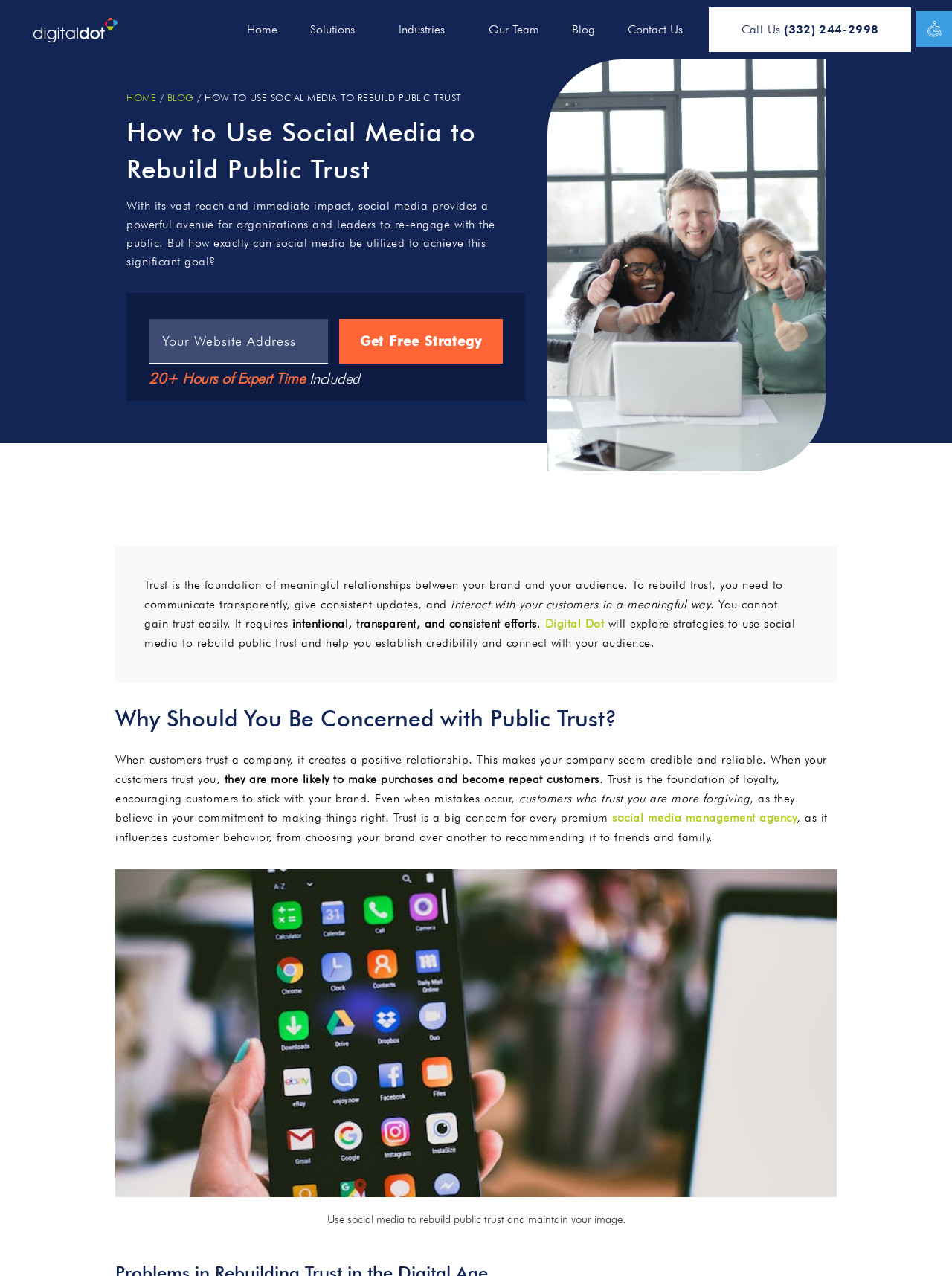What is the importance of transparency in rebuilding public trust?
Refer to the screenshot and deliver a thorough answer to the question presented.

The webpage emphasizes the importance of transparency in rebuilding public trust. The text states that 'To rebuild trust, you need to communicate transparently, give consistent updates, and interact with your customers in a meaningful way', suggesting that transparency is a crucial element in establishing trust with customers.